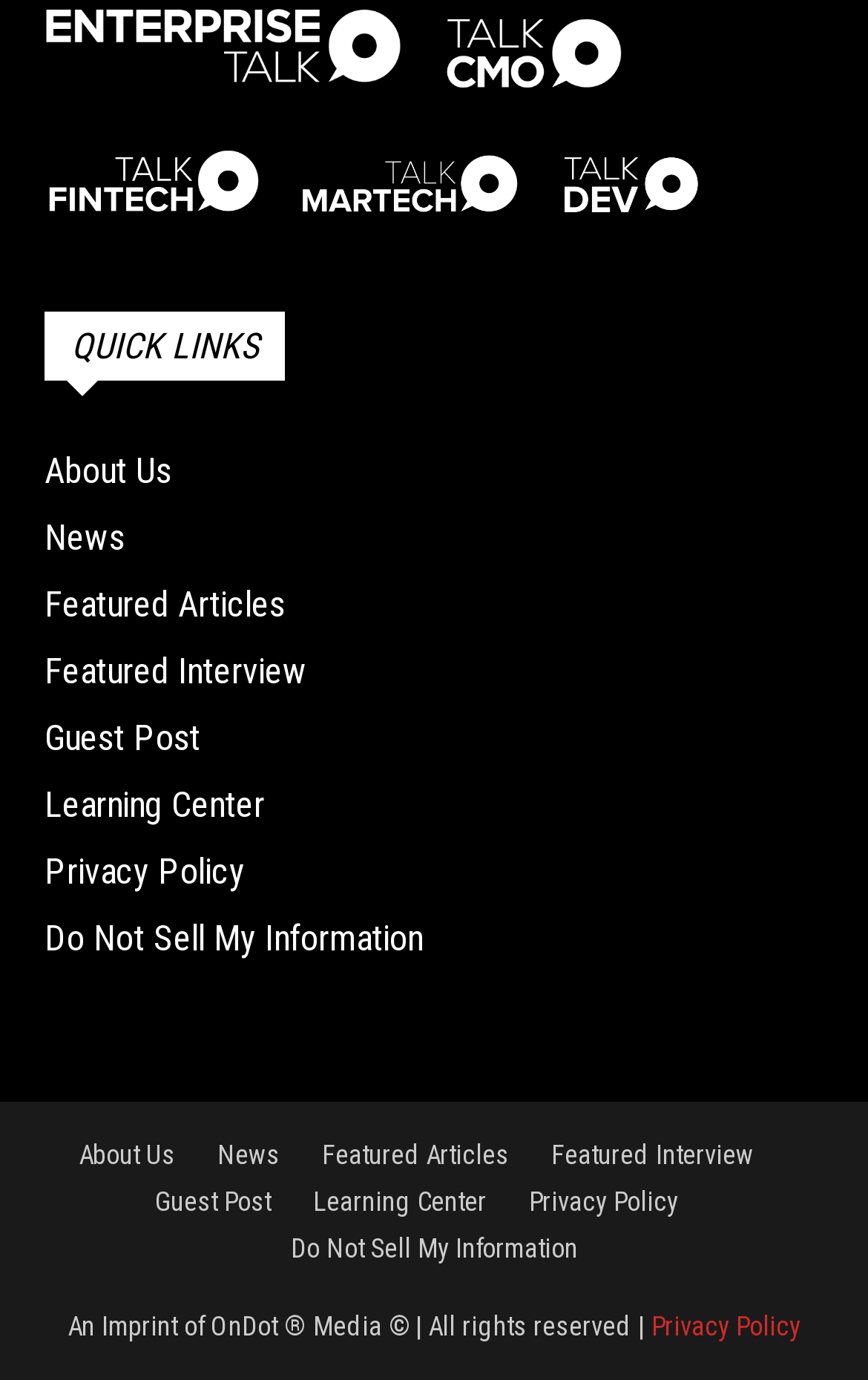Can you give a comprehensive explanation to the question given the content of the image?
How many links are there in the QUICK LINKS section?

I counted the number of links under the 'QUICK LINKS' heading, which are 'About Us', 'News', 'Featured Articles', 'Featured Interview', 'Guest Post', 'Learning Center', and 'Privacy Policy', totaling 7 links.